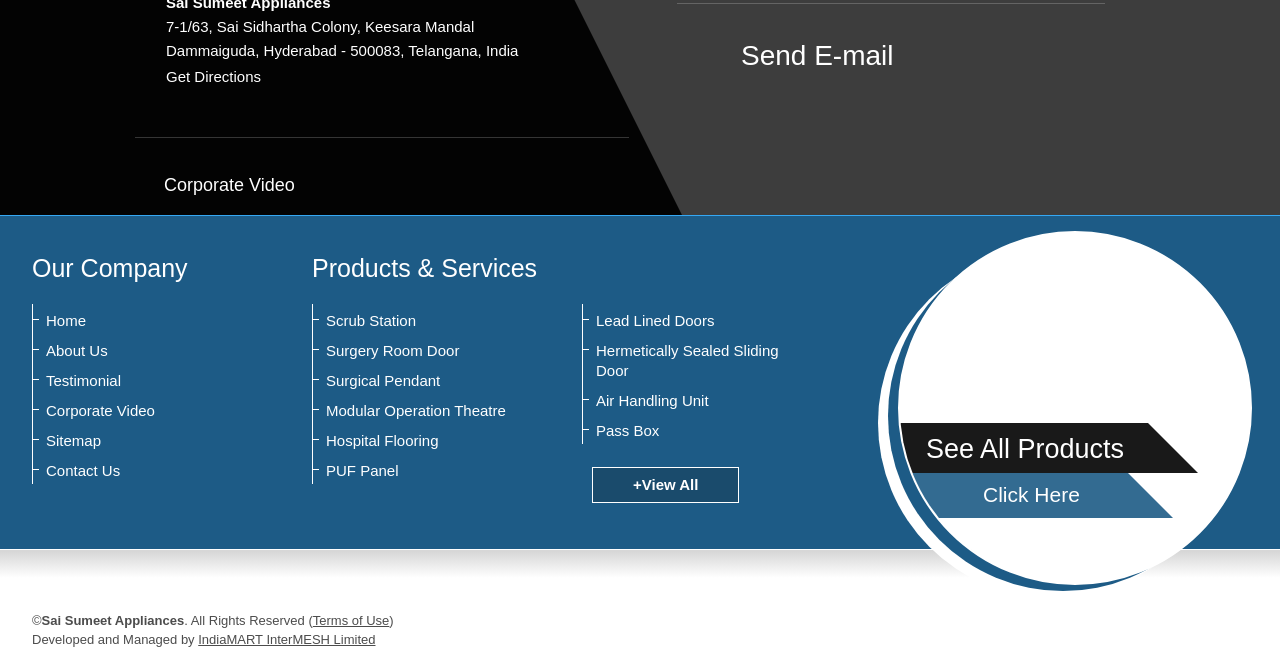Provide a thorough and detailed response to the question by examining the image: 
What is the address of the company?

The company address can be found at the top of the webpage, where it says '7-1/63, Sai Sidhartha Colony, Keesara Mandal, Dammaiguda, Hyderabad - 500083, Telangana, India'.